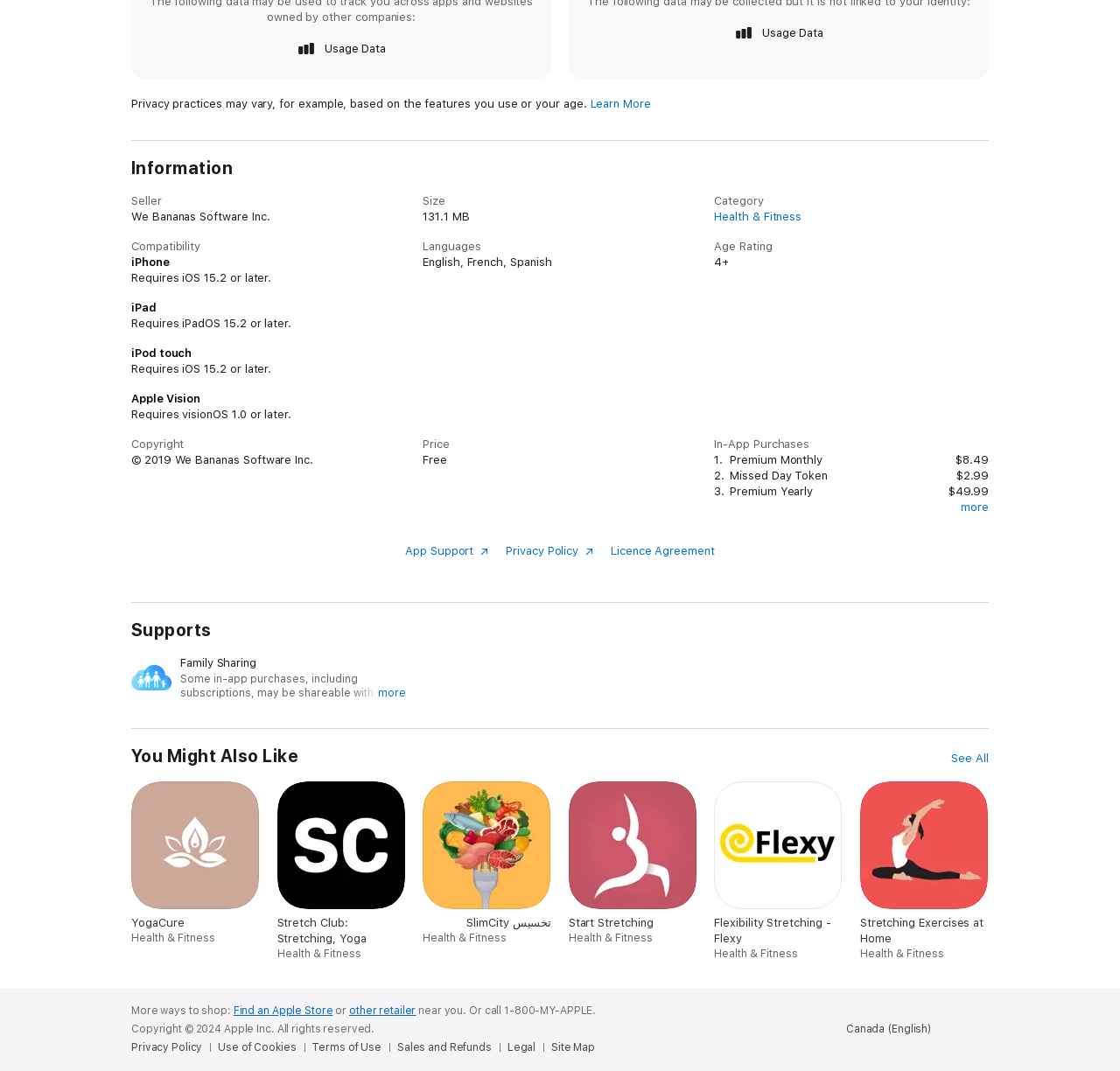Provide your answer to the question using just one word or phrase: What is the cost of the app?

Free